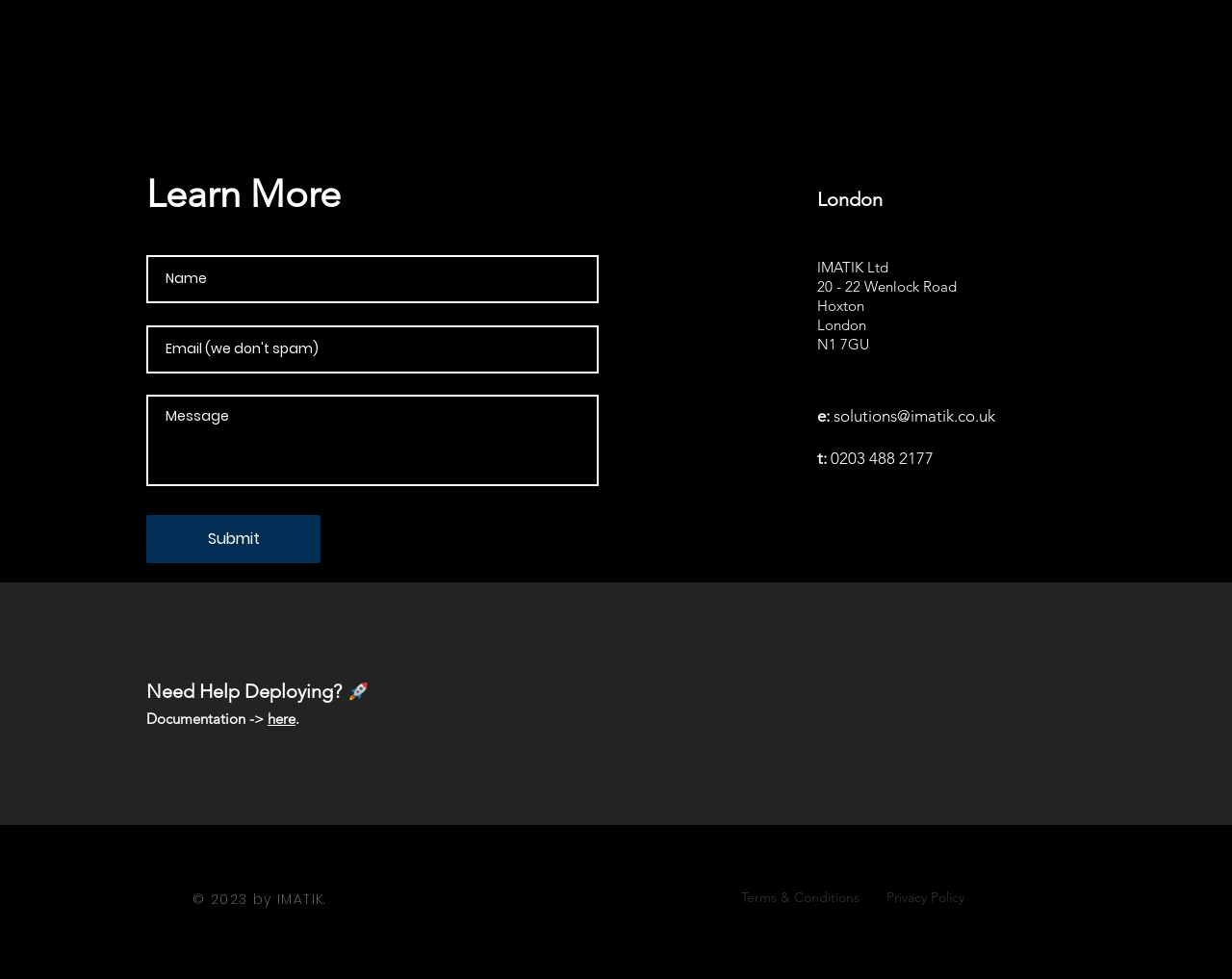Please determine the bounding box coordinates for the UI element described here. Use the format (top-left x, top-left y, bottom-right x, bottom-right y) with values bounded between 0 and 1: Terms & Conditions

[0.578, 0.898, 0.72, 0.937]